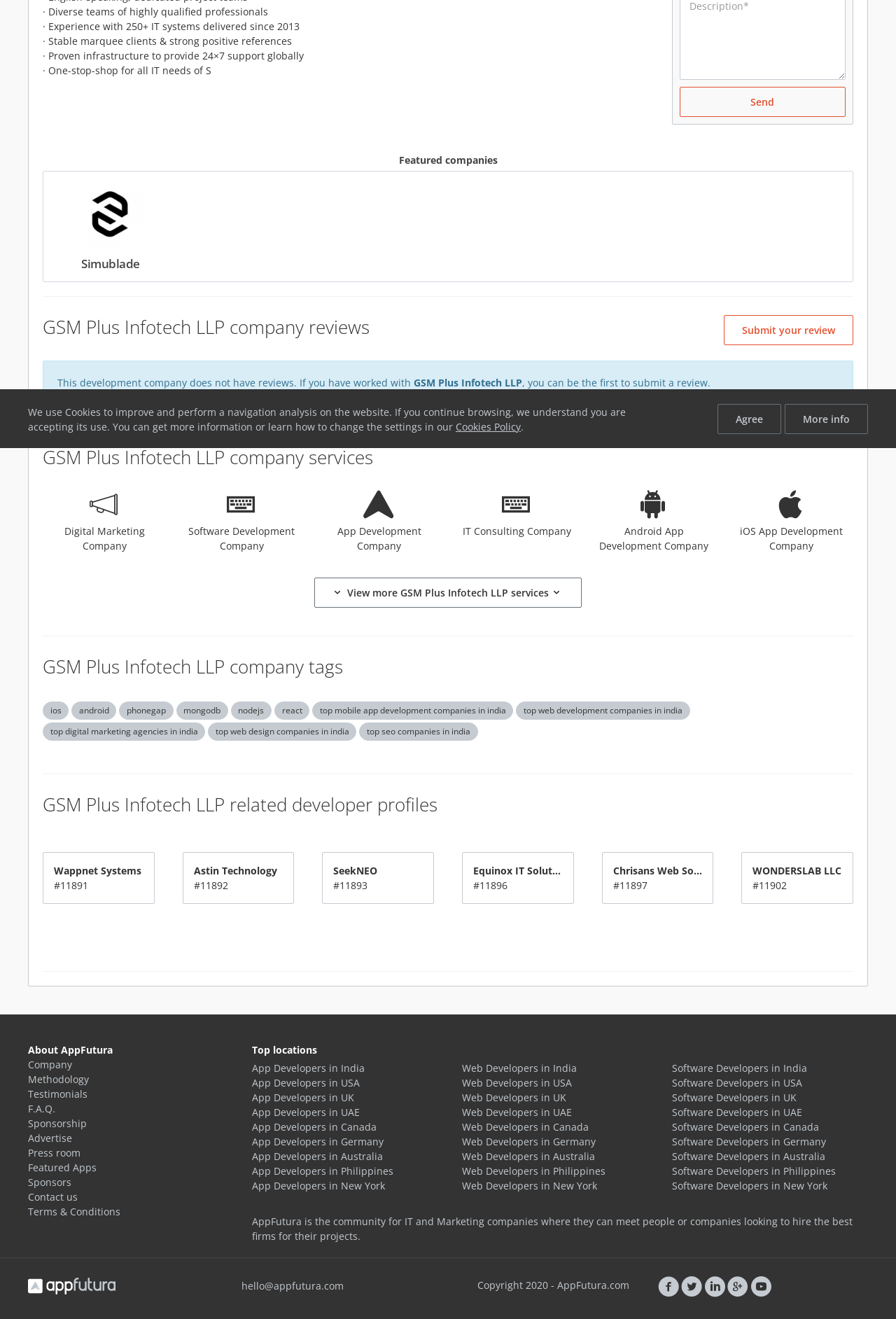Identify the bounding box for the UI element described as: "Testimonials". The coordinates should be four float numbers between 0 and 1, i.e., [left, top, right, bottom].

[0.031, 0.824, 0.098, 0.834]